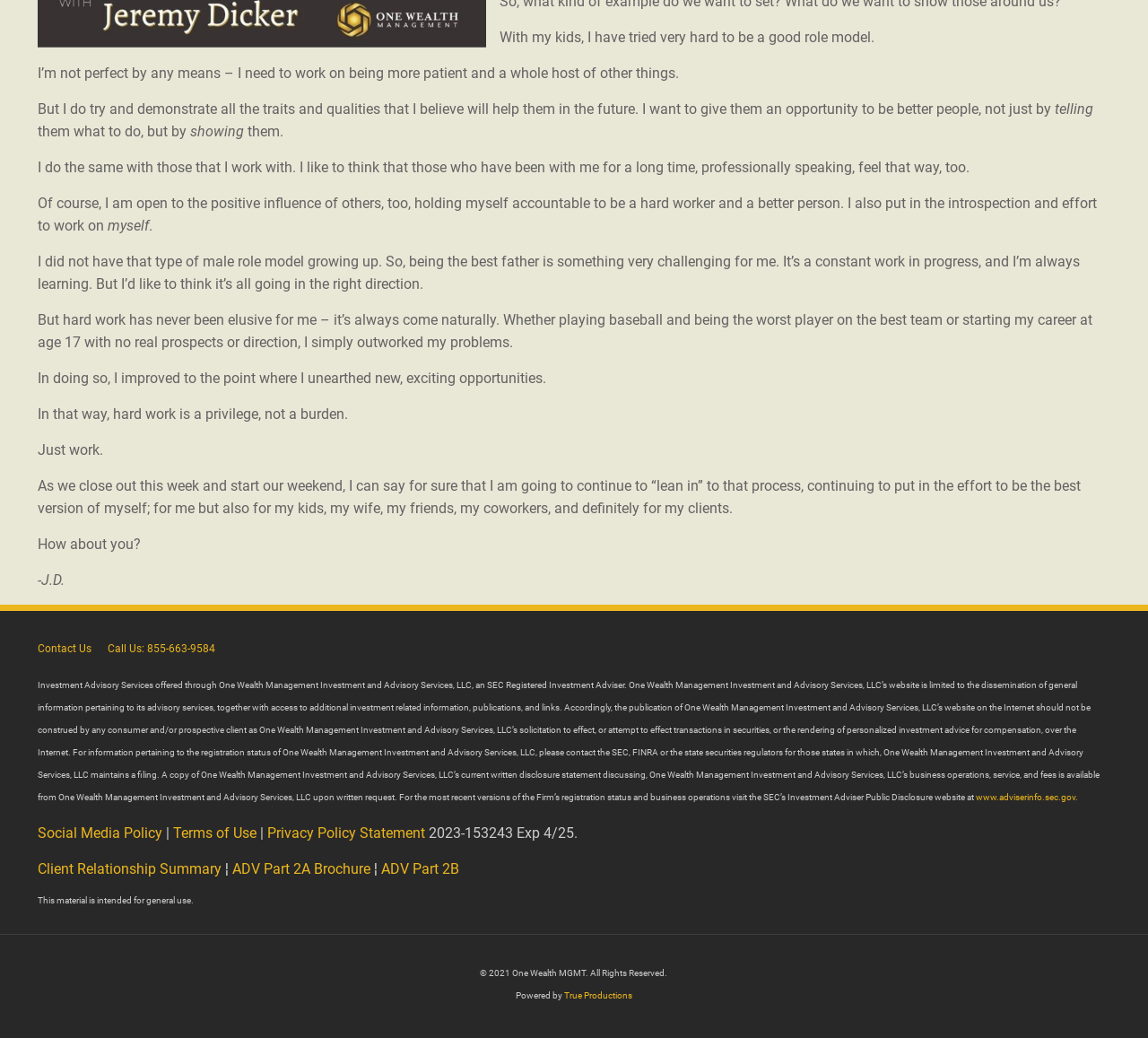Please study the image and answer the question comprehensively:
What is the phone number to call for investment services?

The phone number to call for investment services is 855-663-9584, which is mentioned in the contact information section.